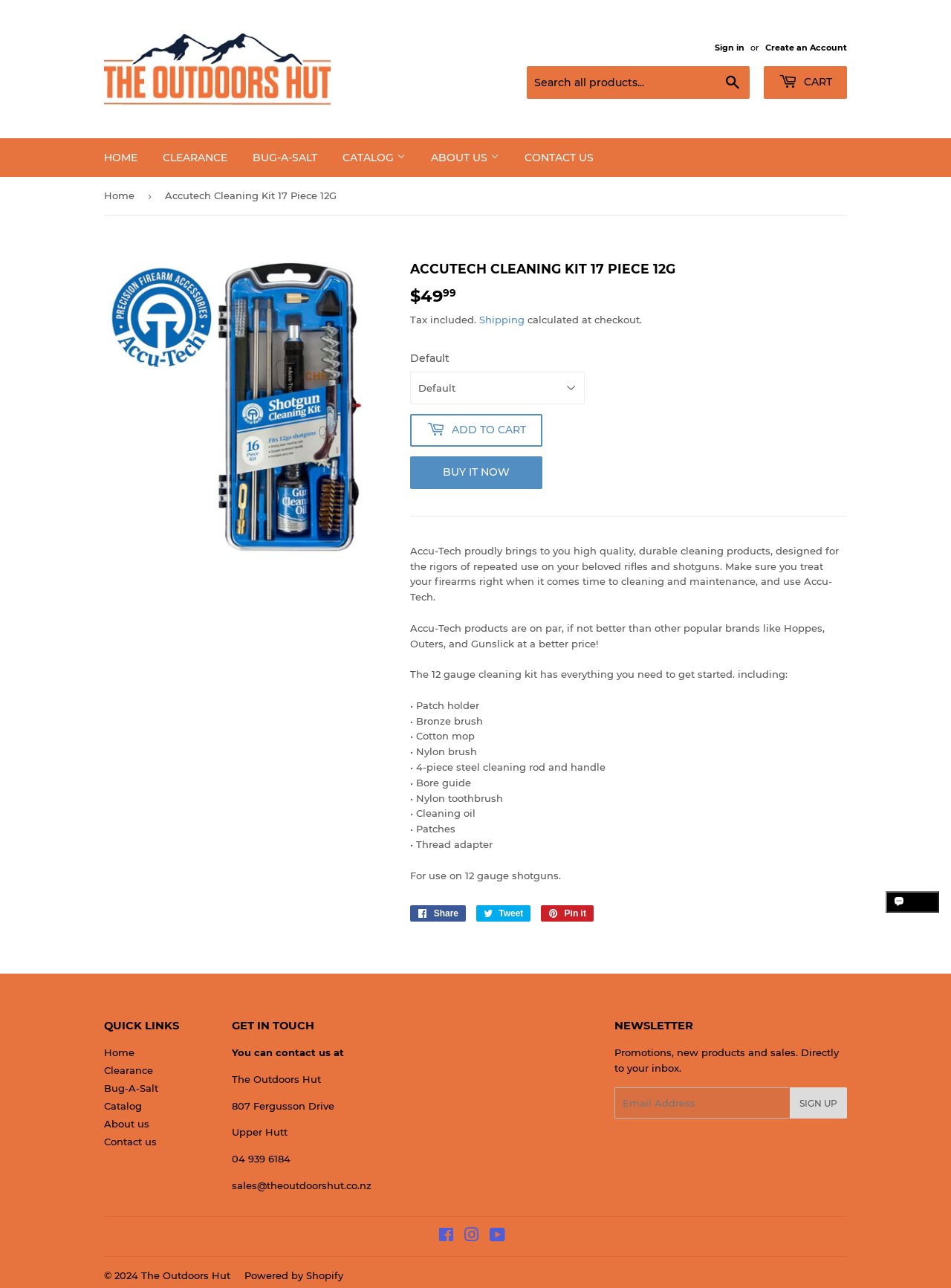Carefully examine the image and provide an in-depth answer to the question: What is included in the 12 gauge cleaning kit?

I found the answer by reading the product description, which lists the items included in the kit, such as a patch holder, bronze brush, cotton mop, nylon brush, steel cleaning rod and handle, bore guide, and nylon toothbrush.